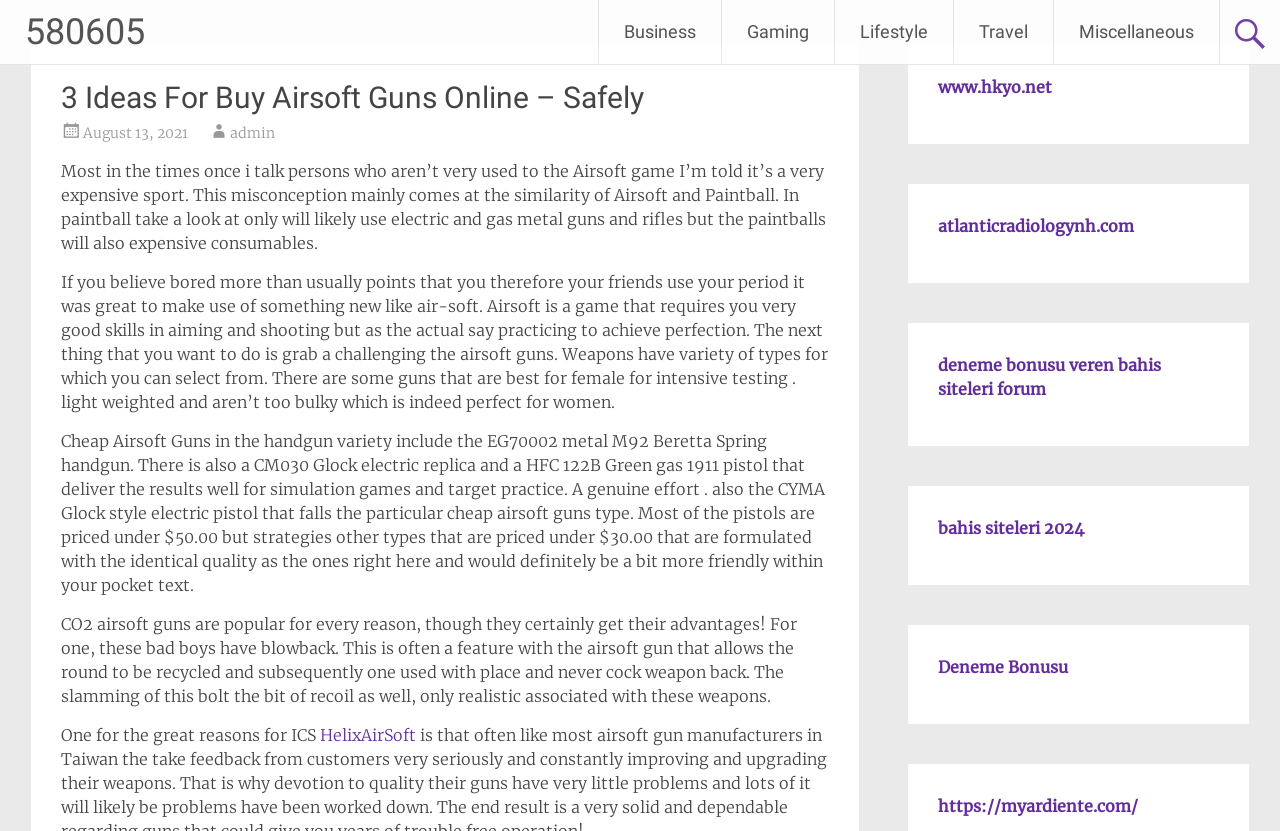Find the bounding box coordinates of the clickable area that will achieve the following instruction: "Click on the 'Miscellaneous' link".

[0.823, 0.0, 0.952, 0.077]